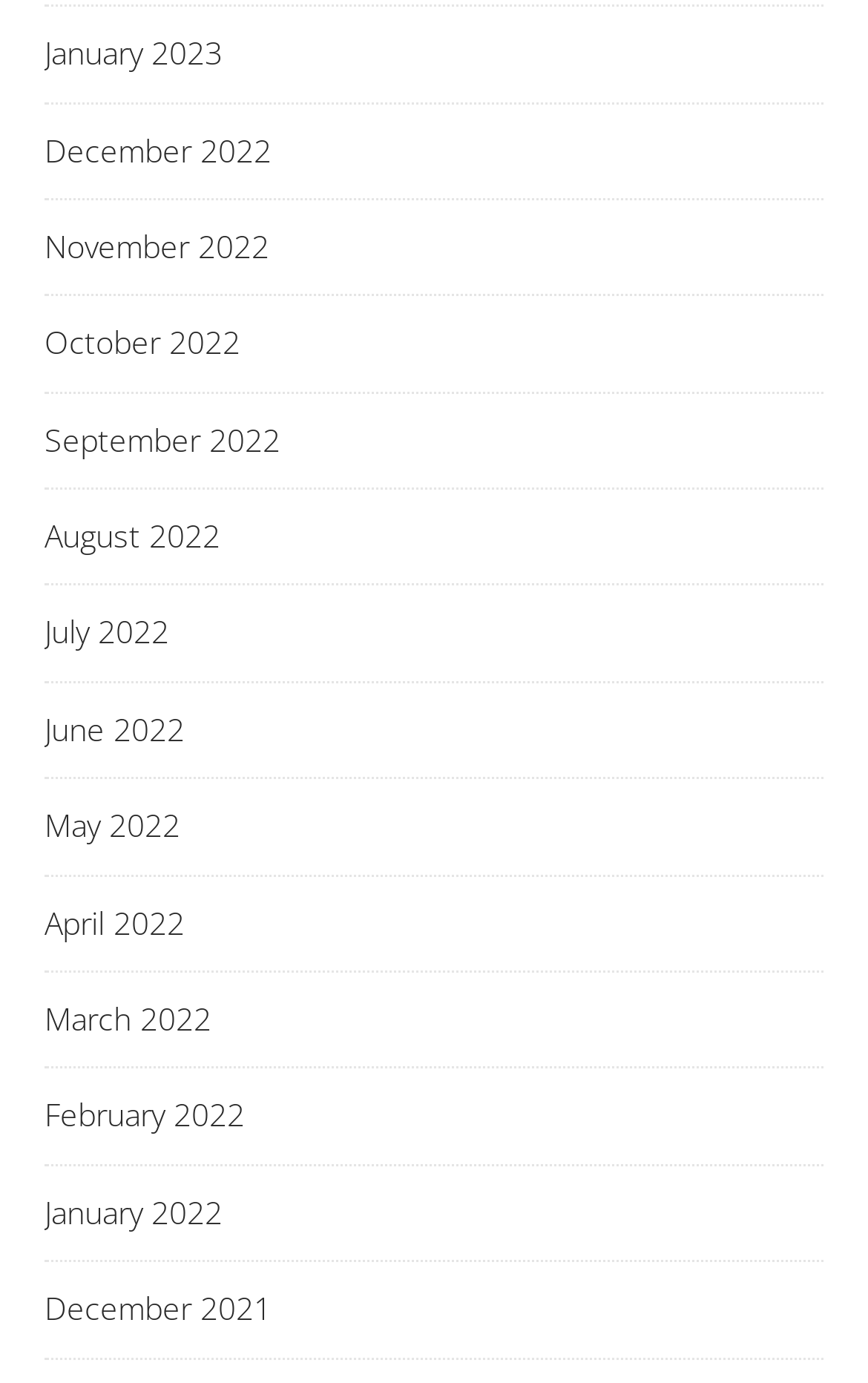Find the bounding box coordinates of the element I should click to carry out the following instruction: "go to December 2022".

[0.051, 0.075, 0.949, 0.143]